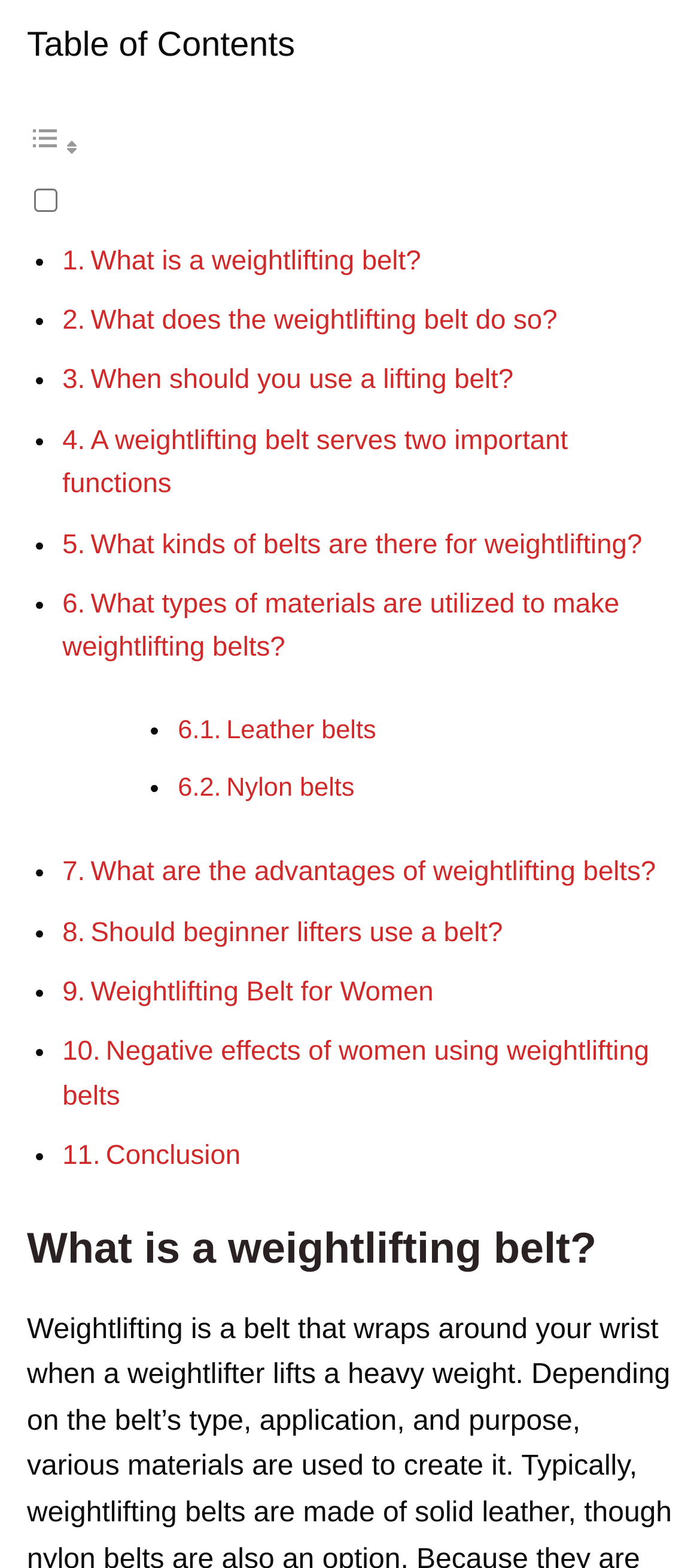Please locate the bounding box coordinates of the element that needs to be clicked to achieve the following instruction: "Read 'What are the advantages of weightlifting belts?'". The coordinates should be four float numbers between 0 and 1, i.e., [left, top, right, bottom].

[0.129, 0.546, 0.937, 0.566]